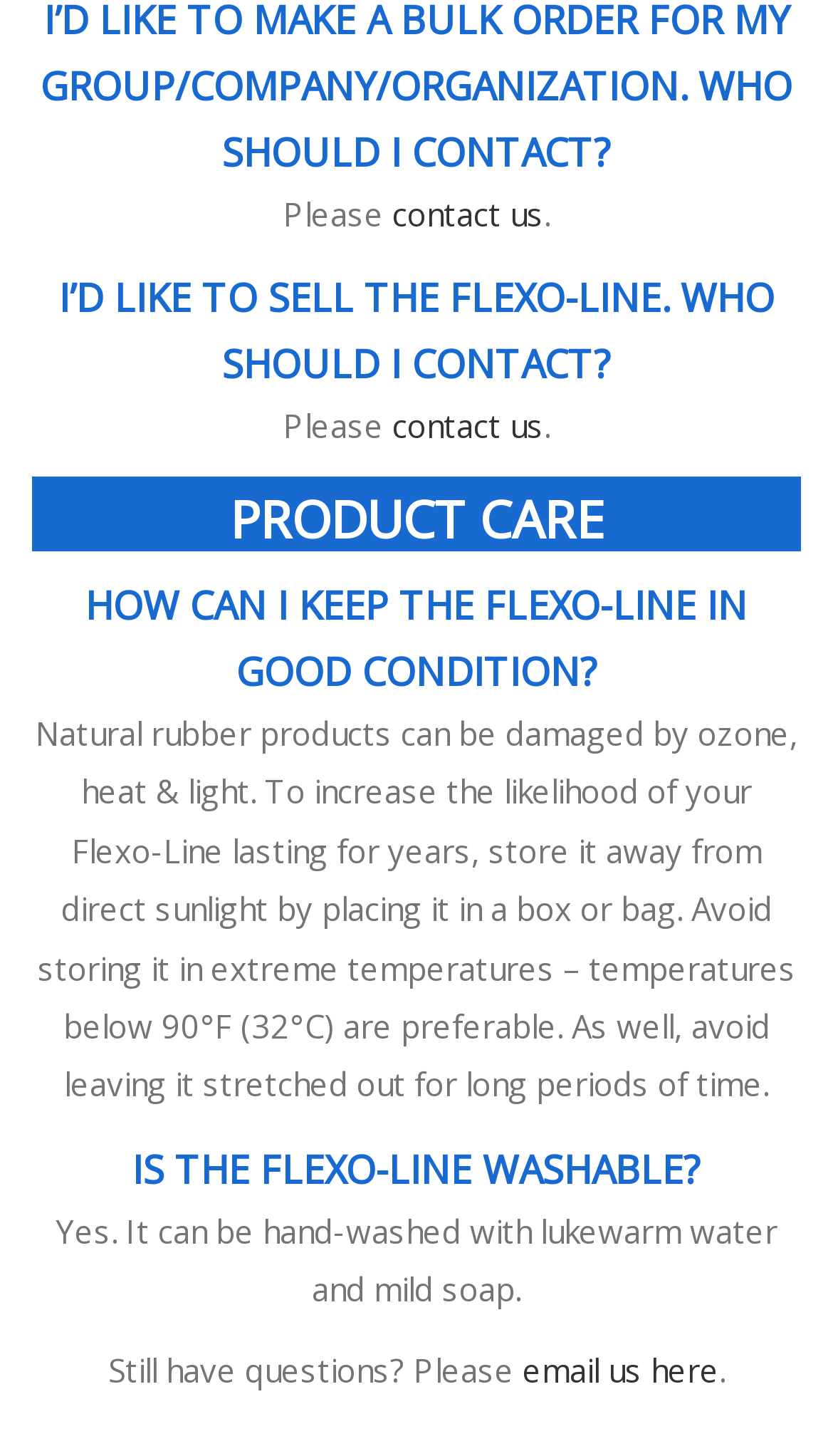Please locate the UI element described by "contact us" and provide its bounding box coordinates.

[0.471, 0.132, 0.653, 0.161]